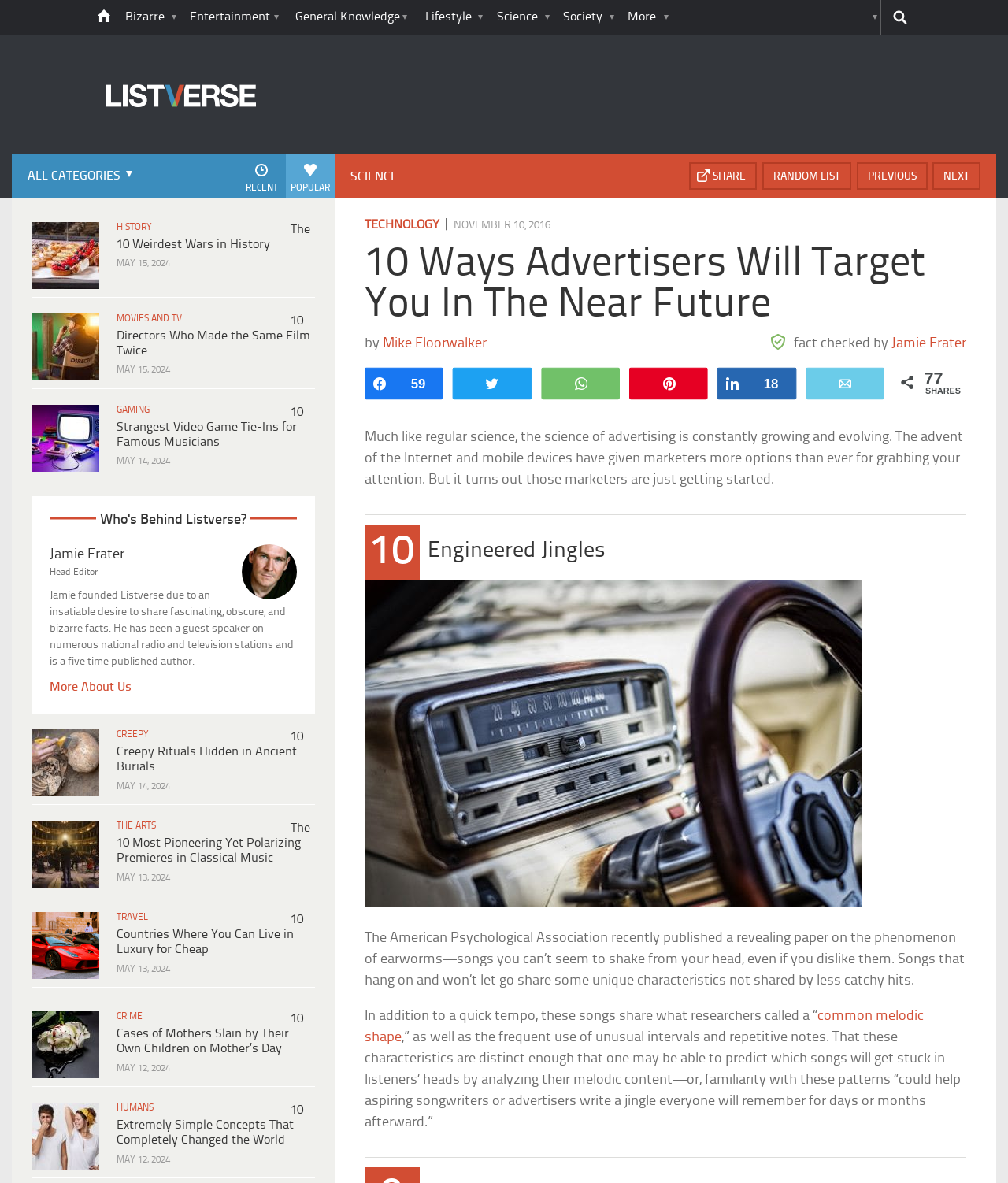Please locate the bounding box coordinates of the element that needs to be clicked to achieve the following instruction: "search this site". The coordinates should be four float numbers between 0 and 1, i.e., [left, top, right, bottom].

[0.844, 0.0, 0.882, 0.029]